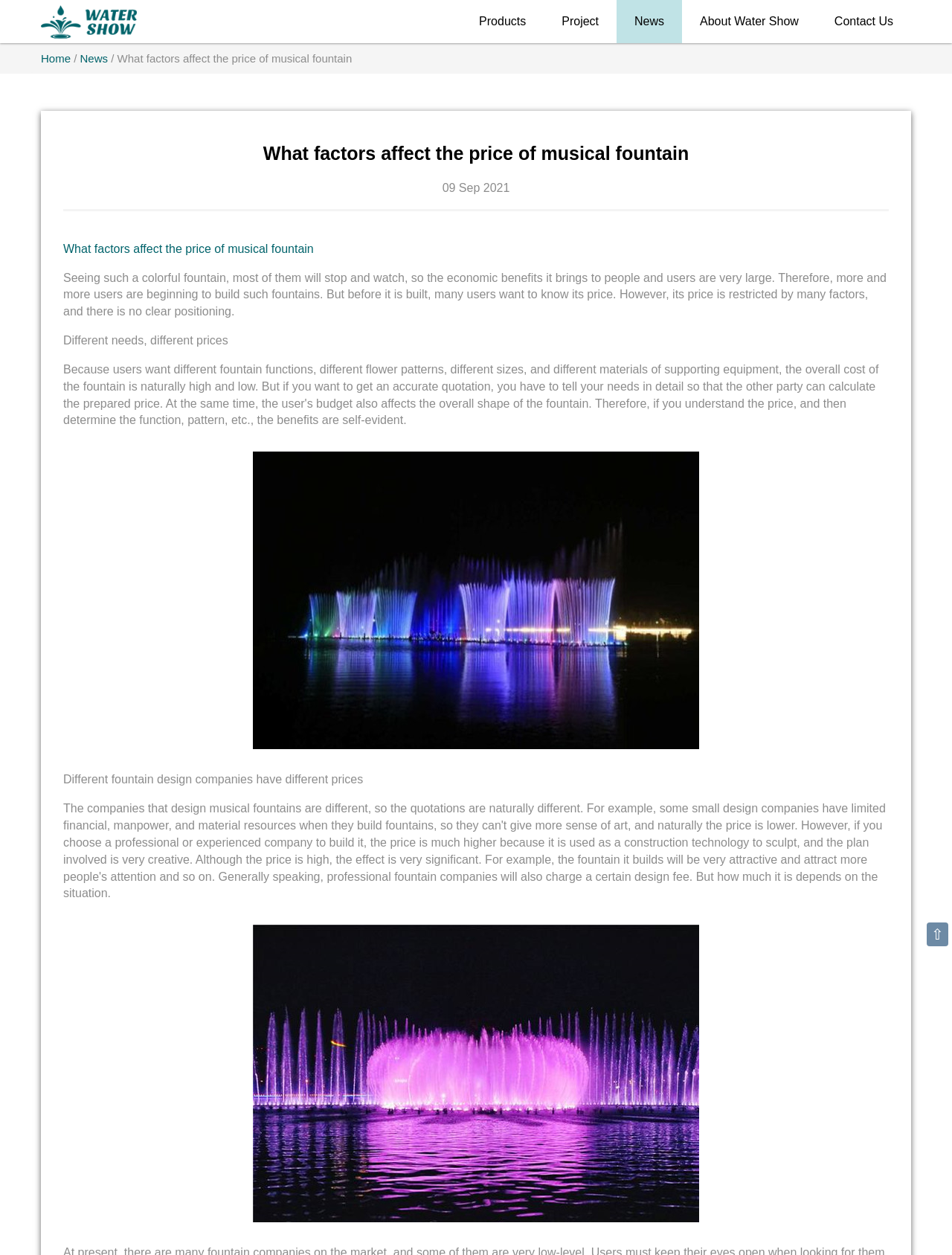Determine the bounding box coordinates for the clickable element required to fulfill the instruction: "Click WATER SHOW Logo". Provide the coordinates as four float numbers between 0 and 1, i.e., [left, top, right, bottom].

[0.043, 0.004, 0.144, 0.031]